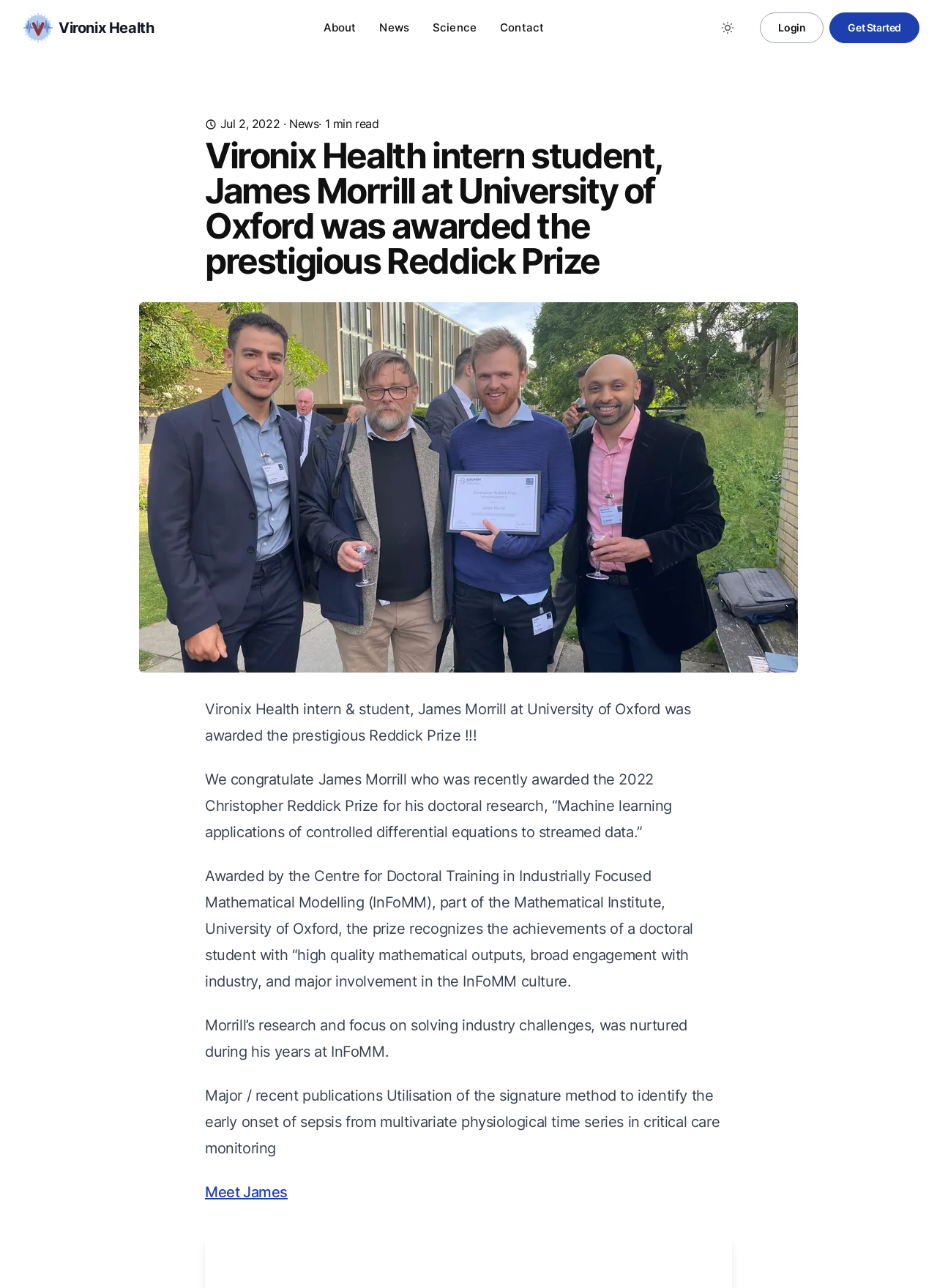What is the logo of the website?
Look at the image and provide a short answer using one word or a phrase.

Vironix Logo